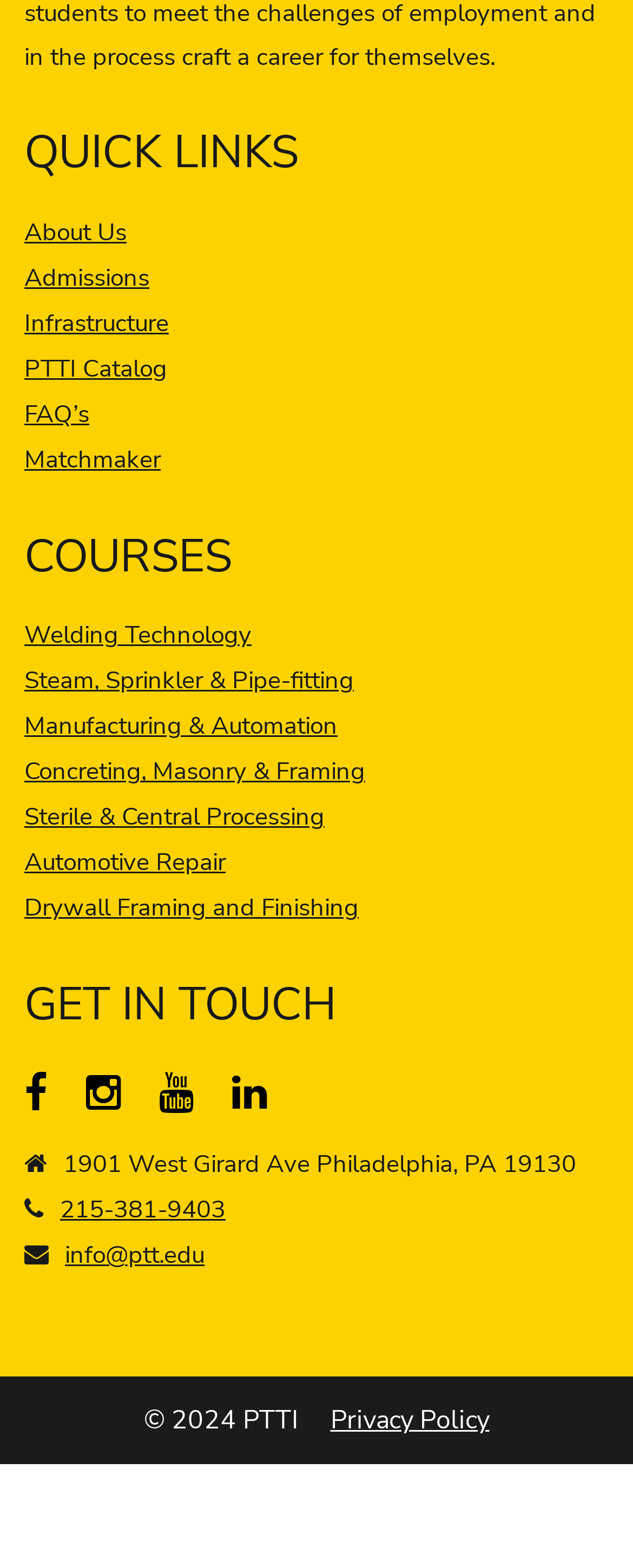Identify the bounding box coordinates for the element that needs to be clicked to fulfill this instruction: "Check the Privacy Policy". Provide the coordinates in the format of four float numbers between 0 and 1: [left, top, right, bottom].

[0.522, 0.895, 0.773, 0.917]